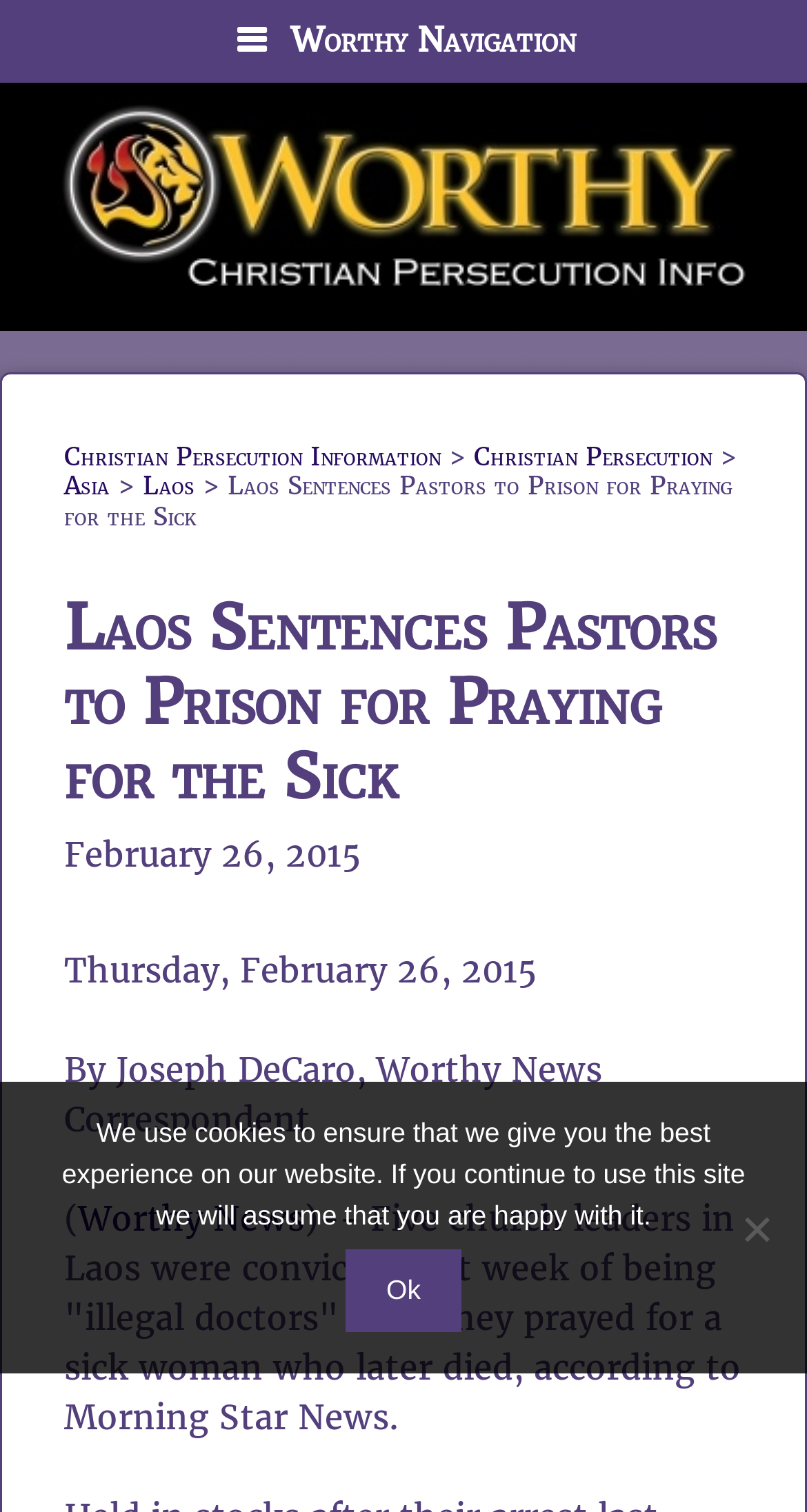Please provide a brief answer to the question using only one word or phrase: 
What is the country where the pastors were convicted?

Laos